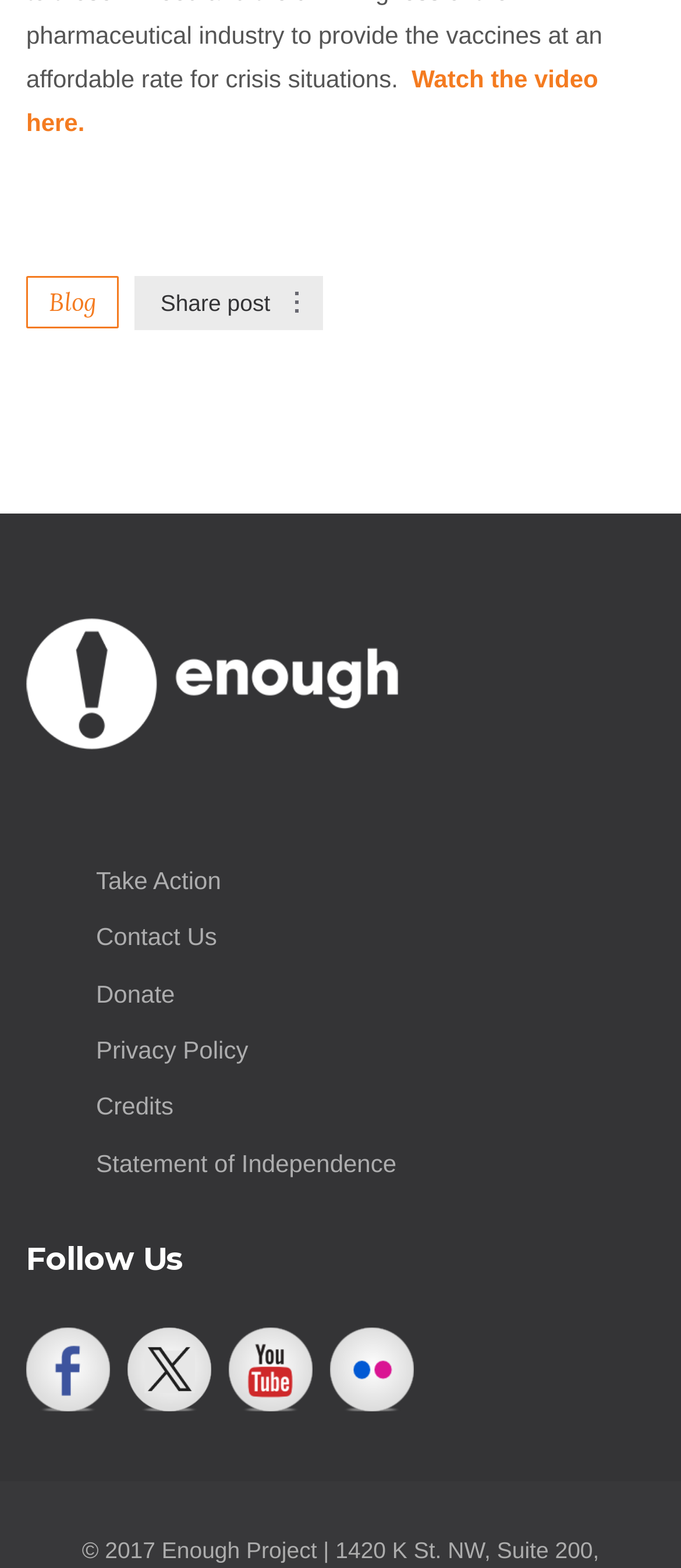What is the name of the organization?
Can you provide an in-depth and detailed response to the question?

The name of the organization can be found in the image element with the bounding box coordinates [0.038, 0.395, 0.585, 0.478], which is located near the top of the webpage.